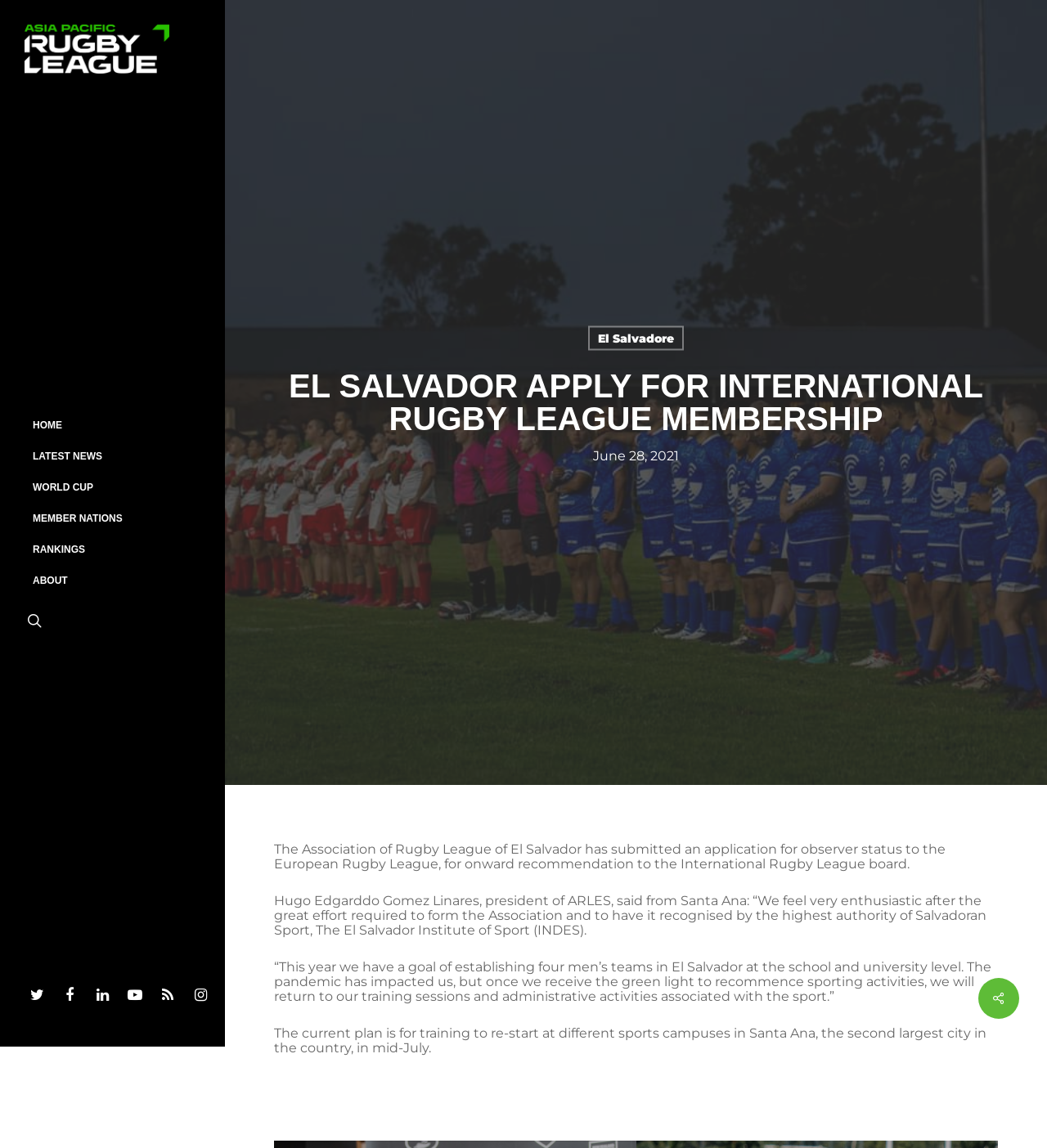Locate the bounding box coordinates of the area that needs to be clicked to fulfill the following instruction: "read latest news". The coordinates should be in the format of four float numbers between 0 and 1, namely [left, top, right, bottom].

[0.023, 0.384, 0.219, 0.411]